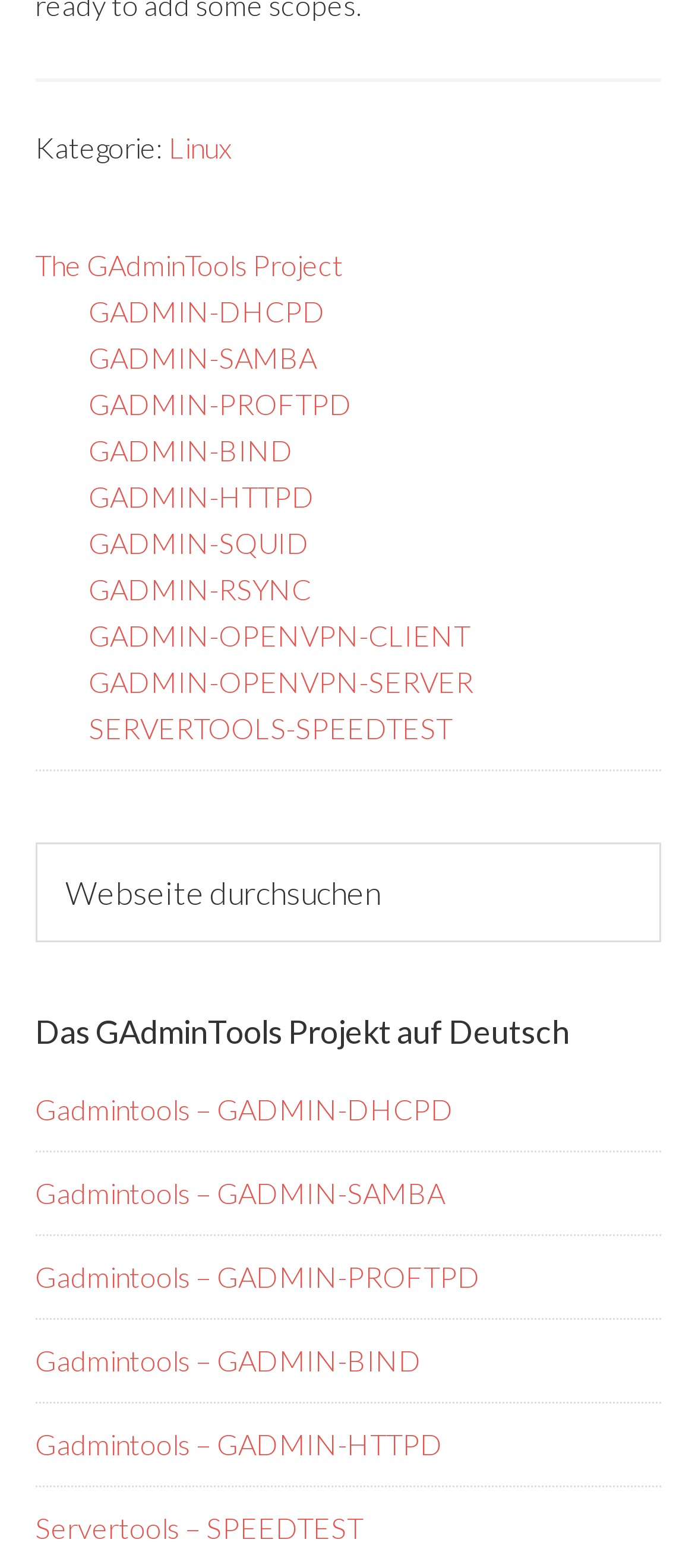Identify the bounding box coordinates for the element you need to click to achieve the following task: "Go to GADMIN-DHCPD page". Provide the bounding box coordinates as four float numbers between 0 and 1, in the form [left, top, right, bottom].

[0.127, 0.187, 0.468, 0.209]